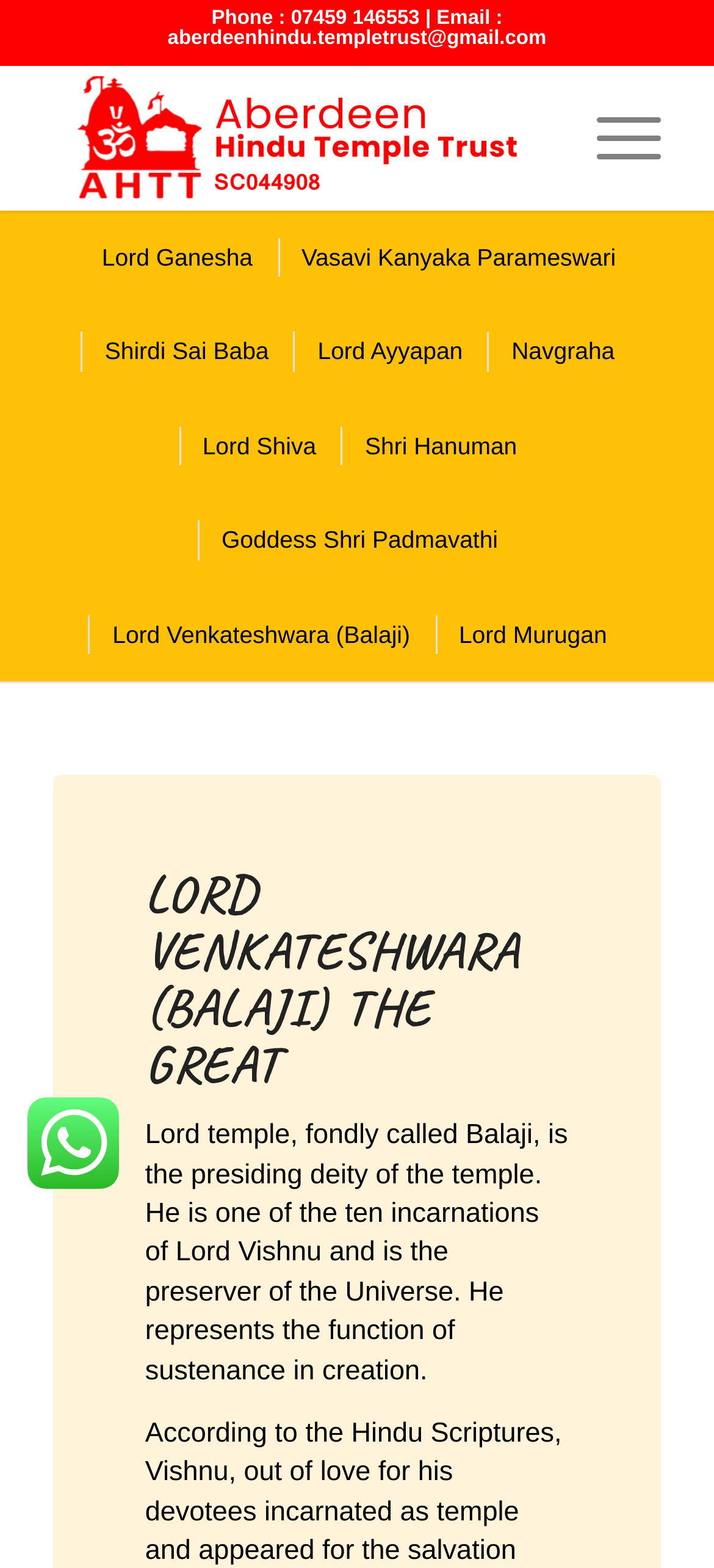Determine the bounding box coordinates for the element that should be clicked to follow this instruction: "Click the link to Aberdeen Hindu Temple". The coordinates should be given as four float numbers between 0 and 1, in the format [left, top, right, bottom].

[0.075, 0.041, 0.755, 0.134]